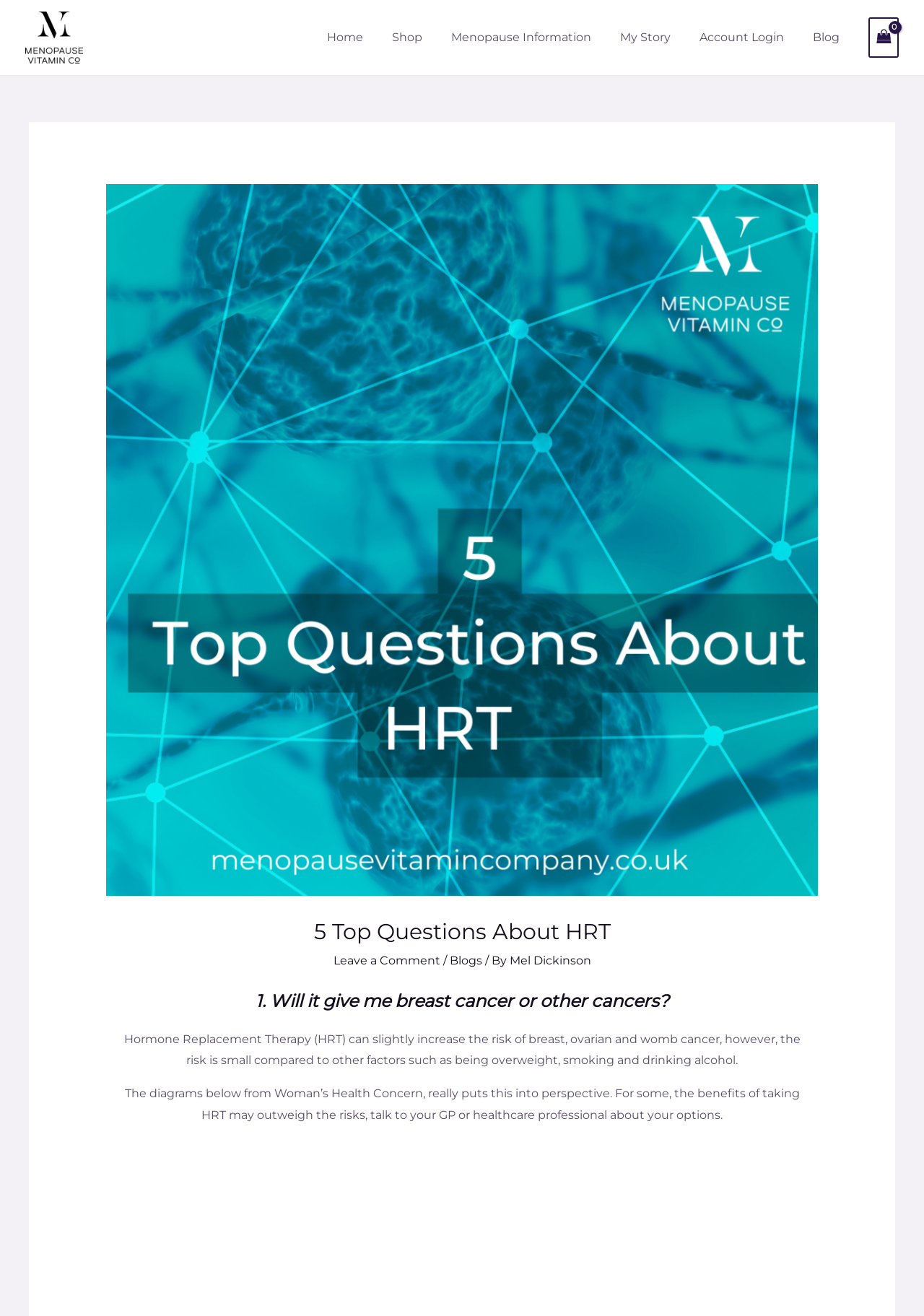Please provide the bounding box coordinates for the element that needs to be clicked to perform the following instruction: "Read the blog post by Mel Dickinson". The coordinates should be given as four float numbers between 0 and 1, i.e., [left, top, right, bottom].

[0.551, 0.725, 0.639, 0.735]